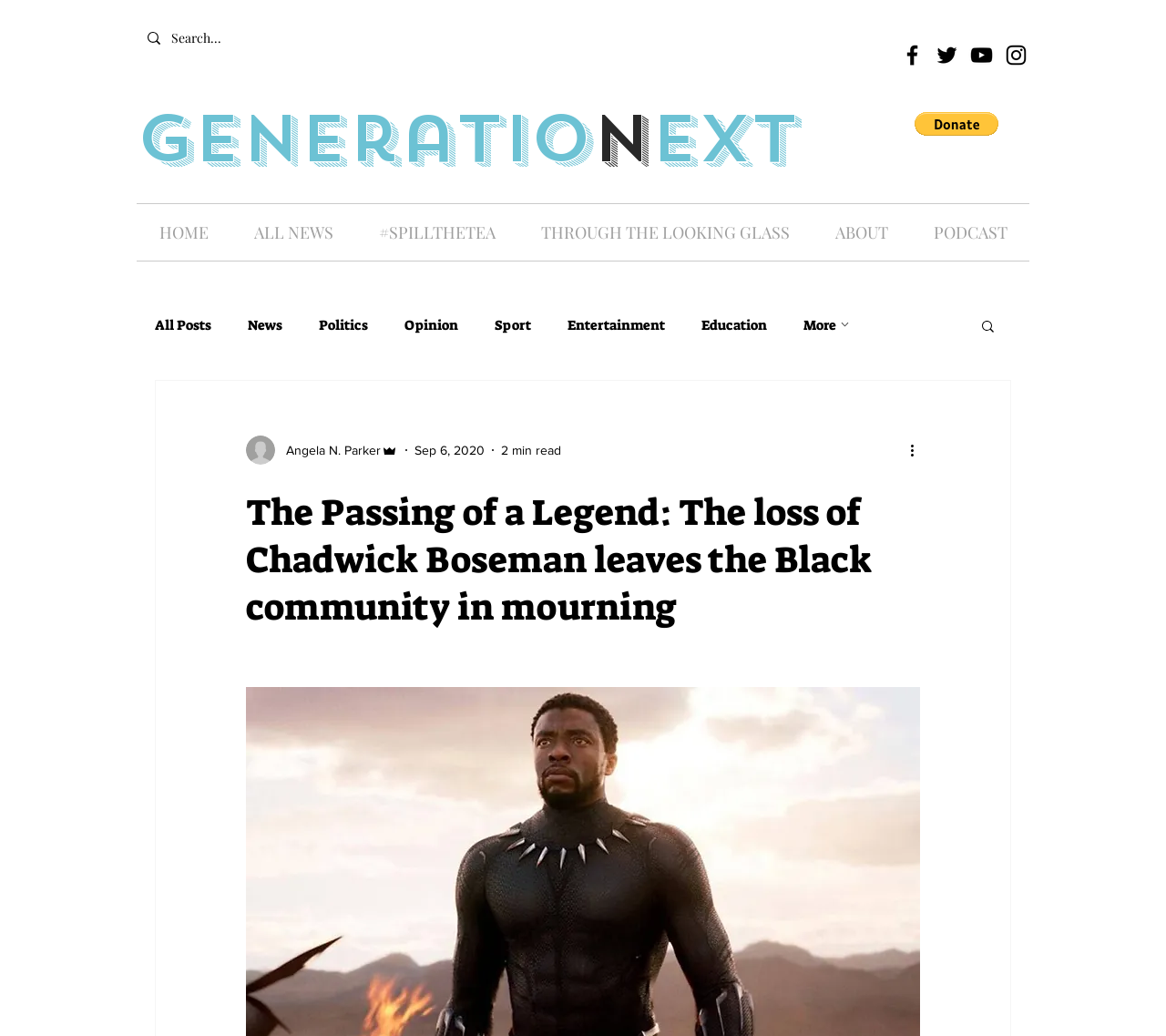Identify the bounding box coordinates for the UI element described as: "THROUGH THE LOOKING GLASS".

[0.445, 0.197, 0.697, 0.252]